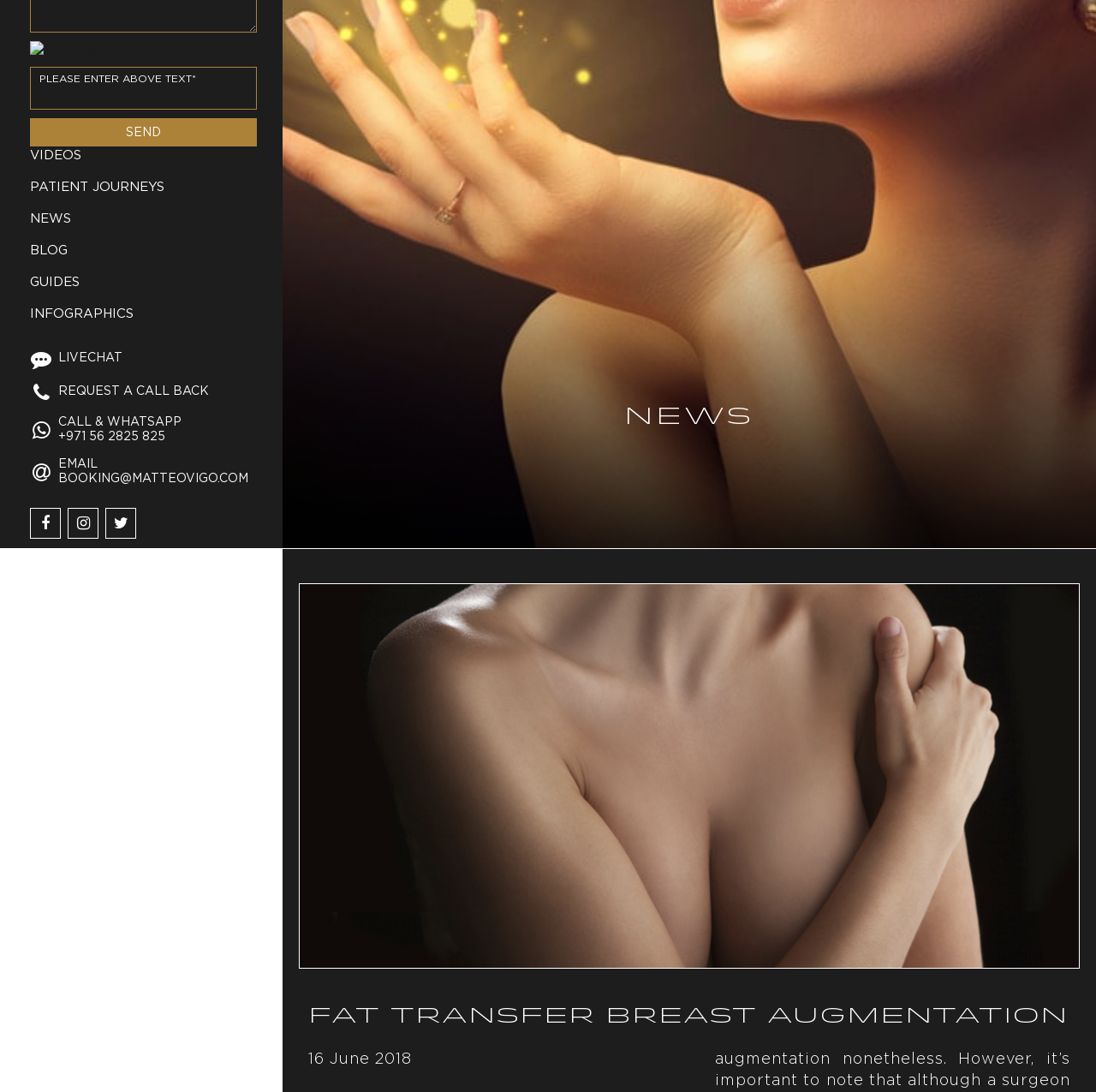Given the element description Blog, specify the bounding box coordinates of the corresponding UI element in the format (top-left x, top-left y, bottom-right x, bottom-right y). All values must be between 0 and 1.

[0.0, 0.215, 0.258, 0.242]